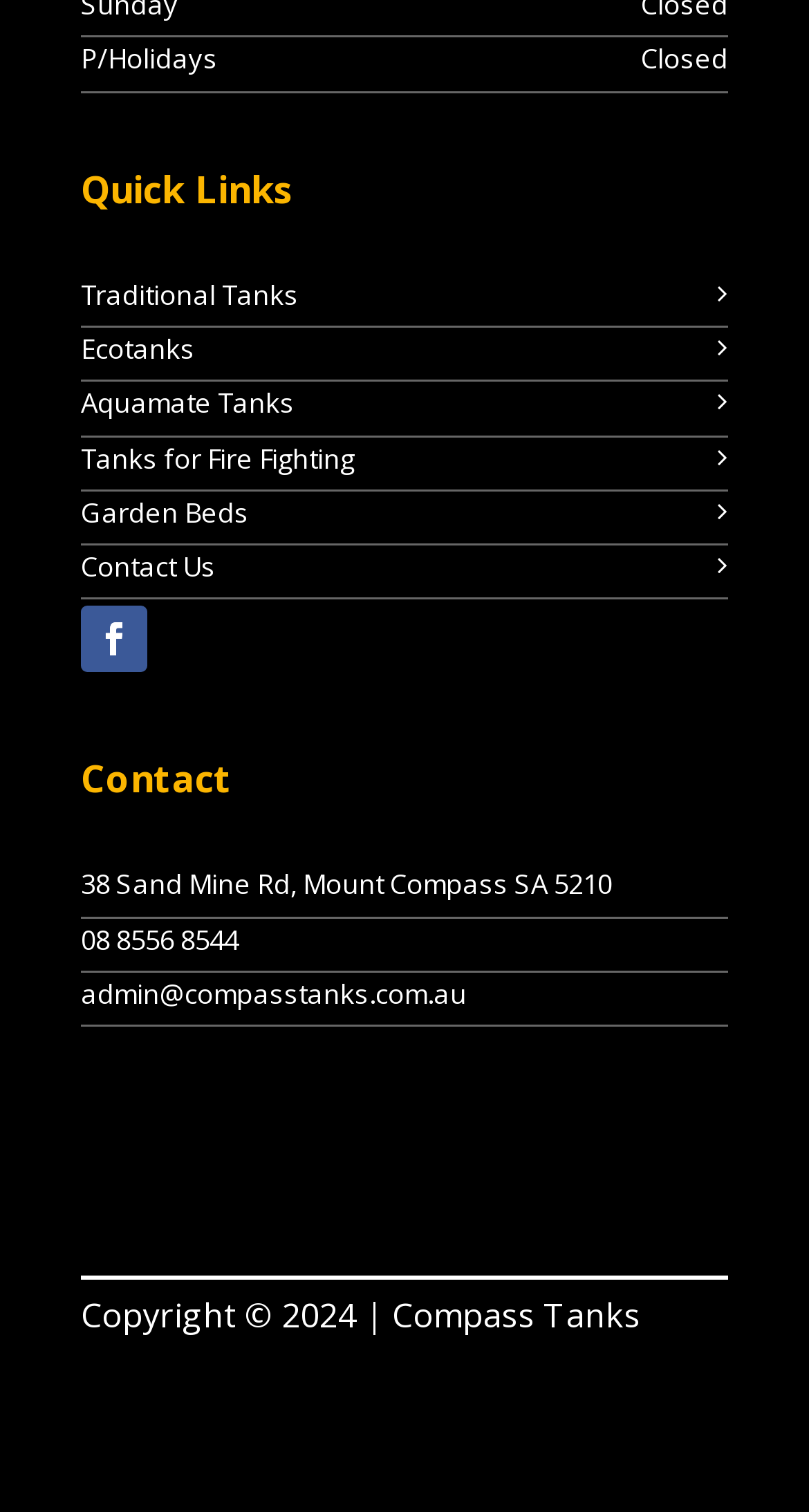Determine the bounding box coordinates of the UI element that matches the following description: "Contact Us". The coordinates should be four float numbers between 0 and 1 in the format [left, top, right, bottom].

[0.1, 0.362, 0.267, 0.387]